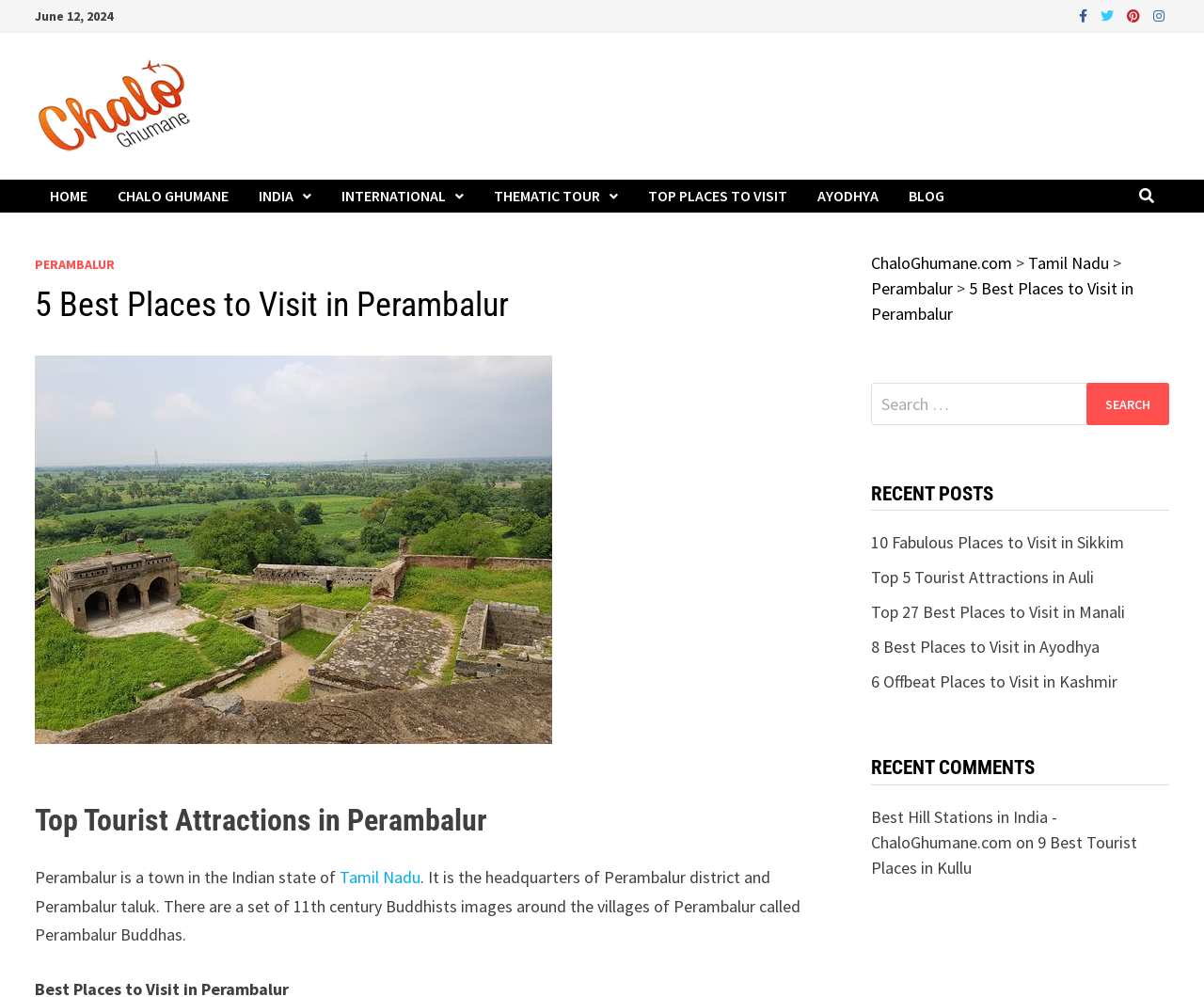Specify the bounding box coordinates of the element's area that should be clicked to execute the given instruction: "Search for a place". The coordinates should be four float numbers between 0 and 1, i.e., [left, top, right, bottom].

[0.723, 0.384, 0.971, 0.426]